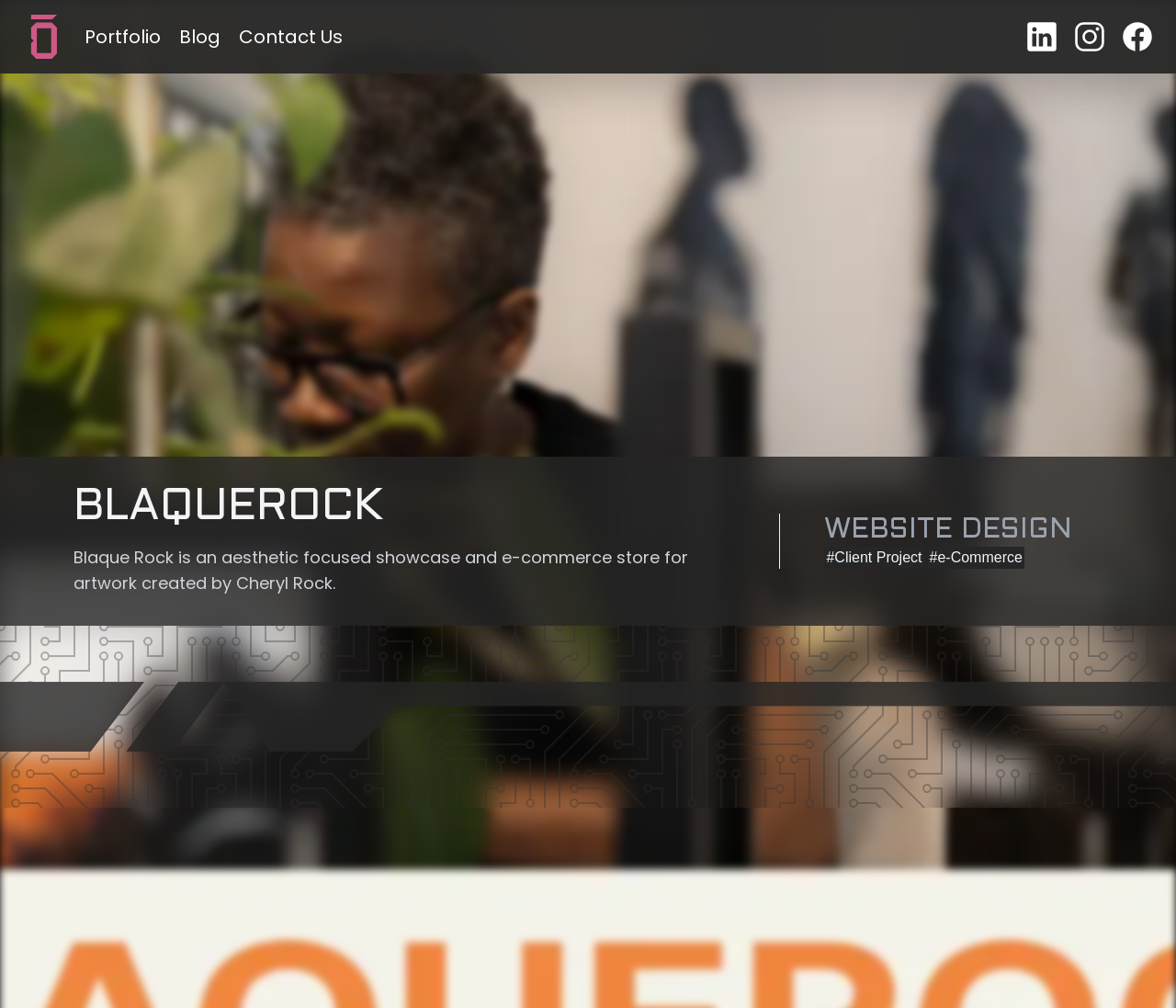Could you indicate the bounding box coordinates of the region to click in order to complete this instruction: "view portfolio".

[0.072, 0.024, 0.137, 0.049]